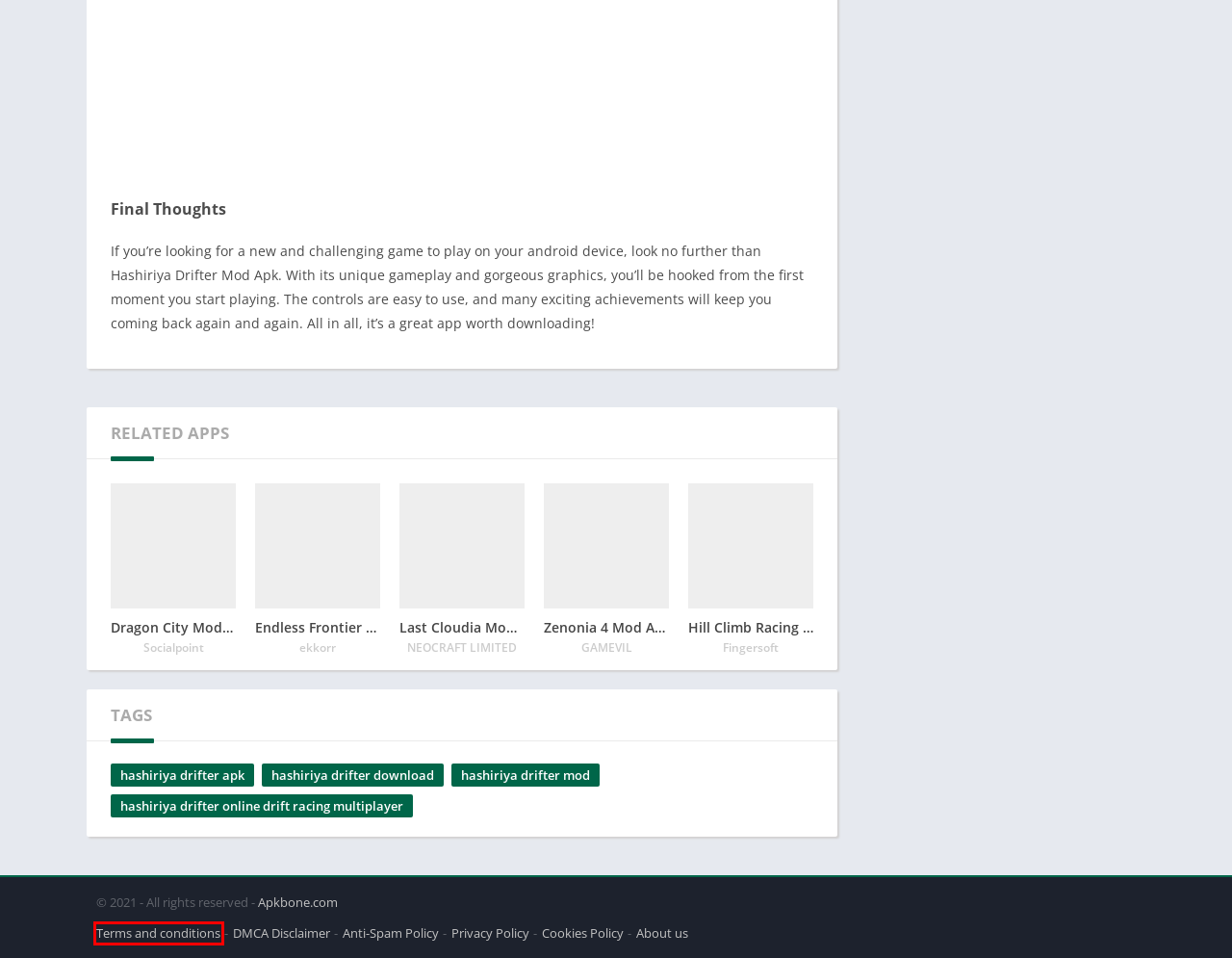View the screenshot of the webpage containing a red bounding box around a UI element. Select the most fitting webpage description for the new page shown after the element in the red bounding box is clicked. Here are the candidates:
A. Last Cloudia Mod Apk v3.8.1 (Unlimited Gems)
B. Anti-Spam Policy
C. hashiriya drifter download
D. Zenonia 4 Mod Apk v1.2.8 (Unlimited Zen and Stats)
E. Terms and conditions
F. Privacy Policy
G. About us
H. hashiriya drifter online drift racing multiplayer

E